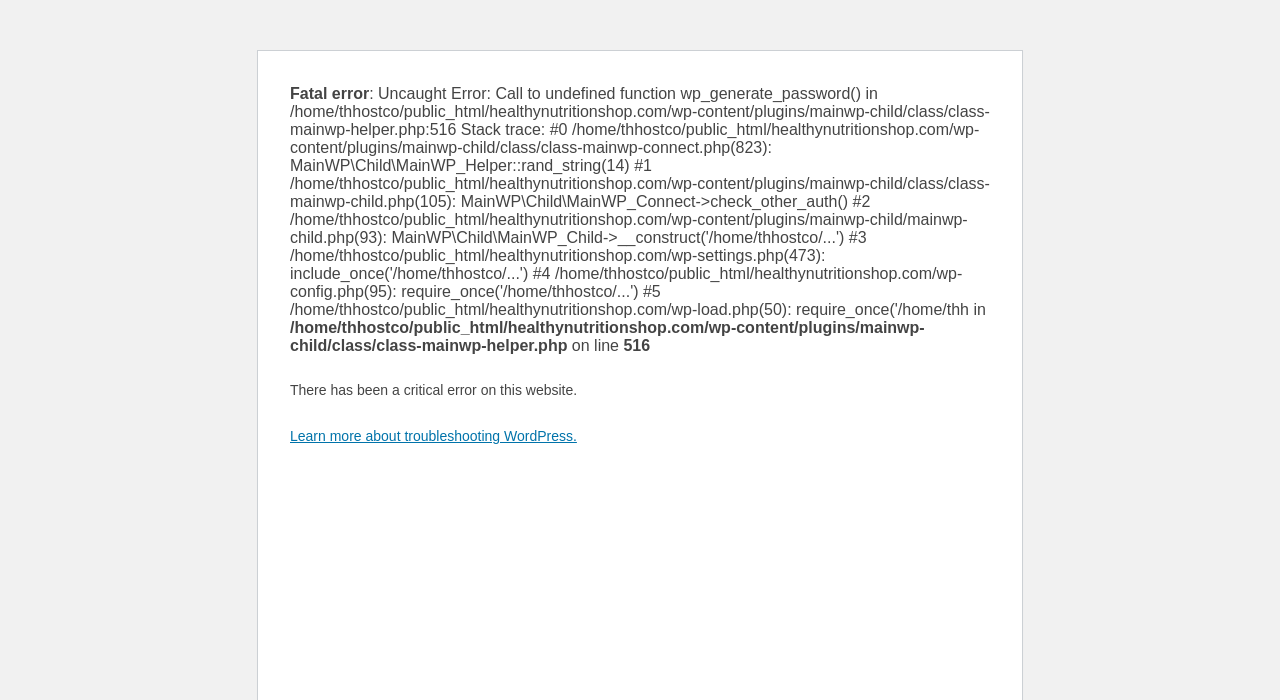Identify the bounding box for the given UI element using the description provided. Coordinates should be in the format (top-left x, top-left y, bottom-right x, bottom-right y) and must be between 0 and 1. Here is the description: Learn more about troubleshooting WordPress.

[0.227, 0.611, 0.451, 0.634]